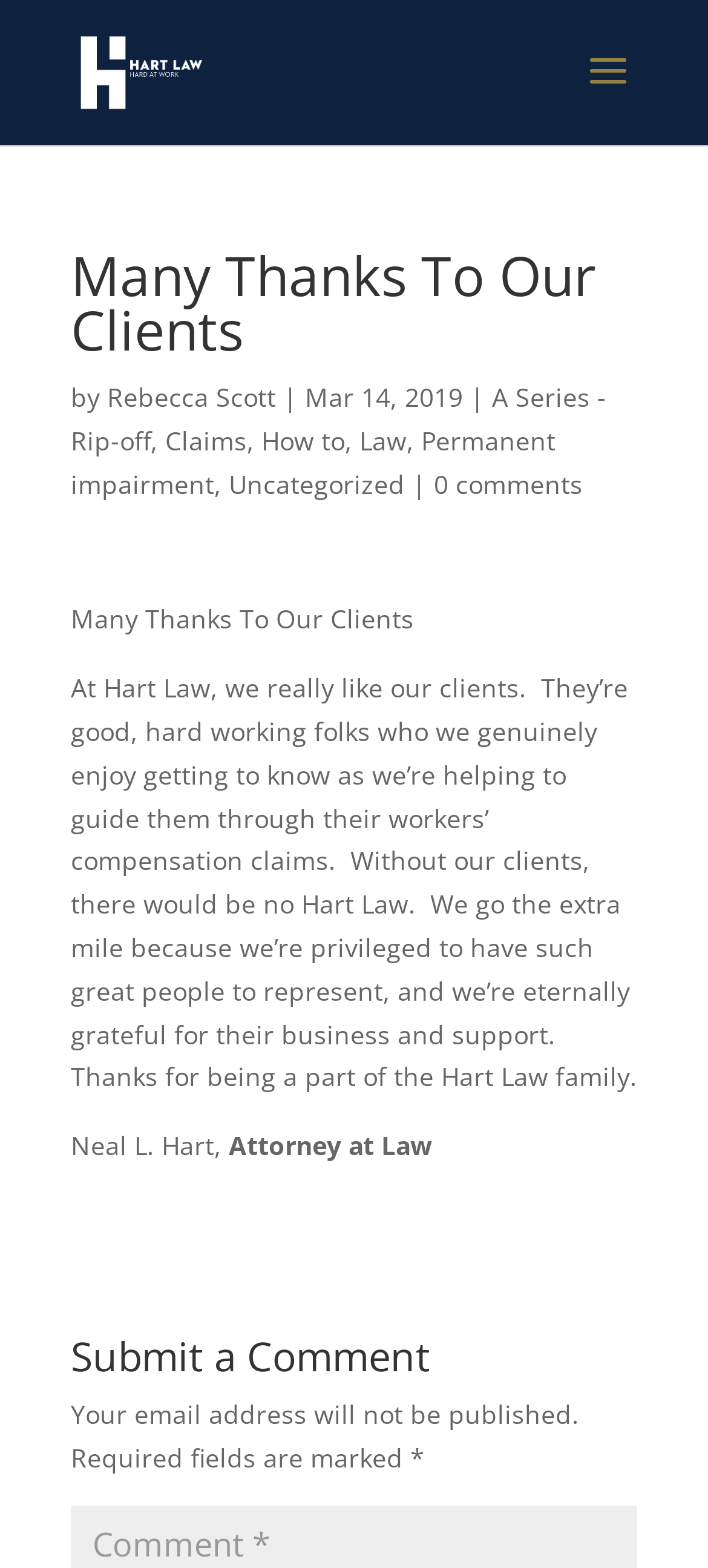What is the date of the article?
Utilize the information in the image to give a detailed answer to the question.

The date of the article can be found by looking at the text following the author's name, which is 'Mar 14, 2019'. This is a common pattern in article writing where the date of publication is mentioned after the author's name.